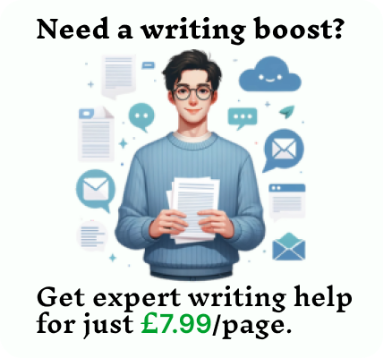Generate a detailed caption for the image.

The image features a young man with glasses, wearing a cozy blue sweater, who stands confidently while holding several sheets of paper. Surrounding him are various icons symbolizing communication, such as chat bubbles and envelope graphics, suggesting the theme of writing assistance. Above him, a bold text reads, "Need a writing boost?" Below, an eye-catching call-to-action states, "Get expert writing help for just £7.99/page." The overall design is bright and engaging, aimed at promoting a writing service that emphasizes accessible and affordable expert help.